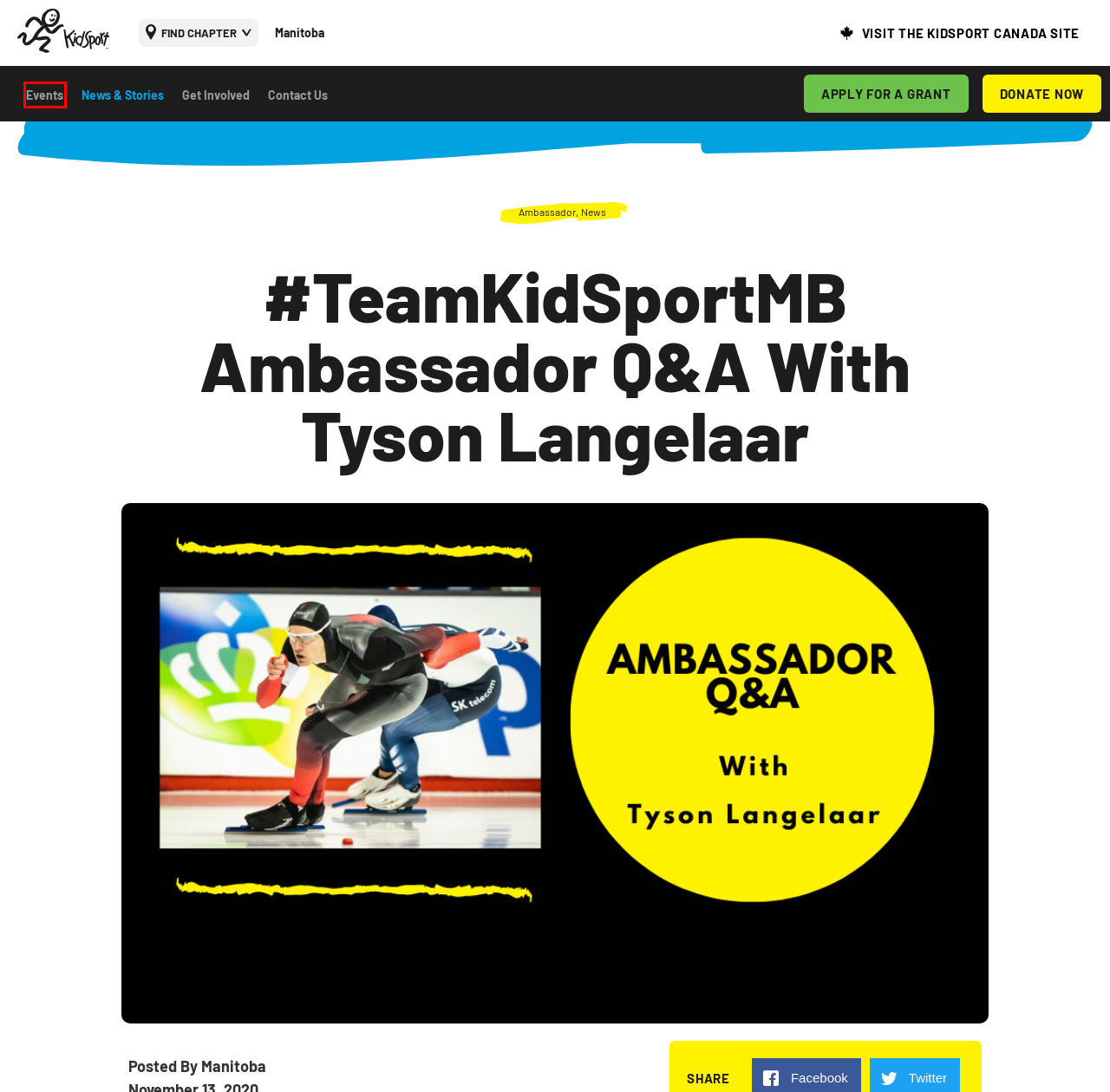A screenshot of a webpage is given with a red bounding box around a UI element. Choose the description that best matches the new webpage shown after clicking the element within the red bounding box. Here are the candidates:
A. Get Involved - KidSport Manitoba
B. Provincial Fund - KidSport Manitoba
C. Events - KidSport Manitoba
D. Donate - KidSport Manitoba
E. Home - KidSport Medicine Hat & Redcliff
F. Contact Us - KidSport Manitoba
G. Home - KidSport Hamilton
H. News & Stories - KidSport Manitoba

C